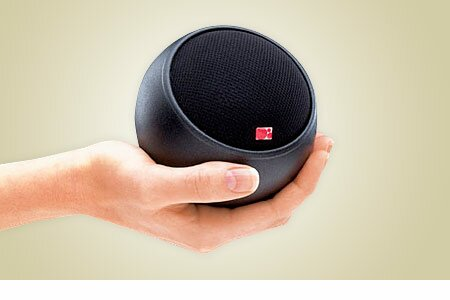Give a one-word or short phrase answer to the question: 
What is the color of the speaker's finish?

Matte black